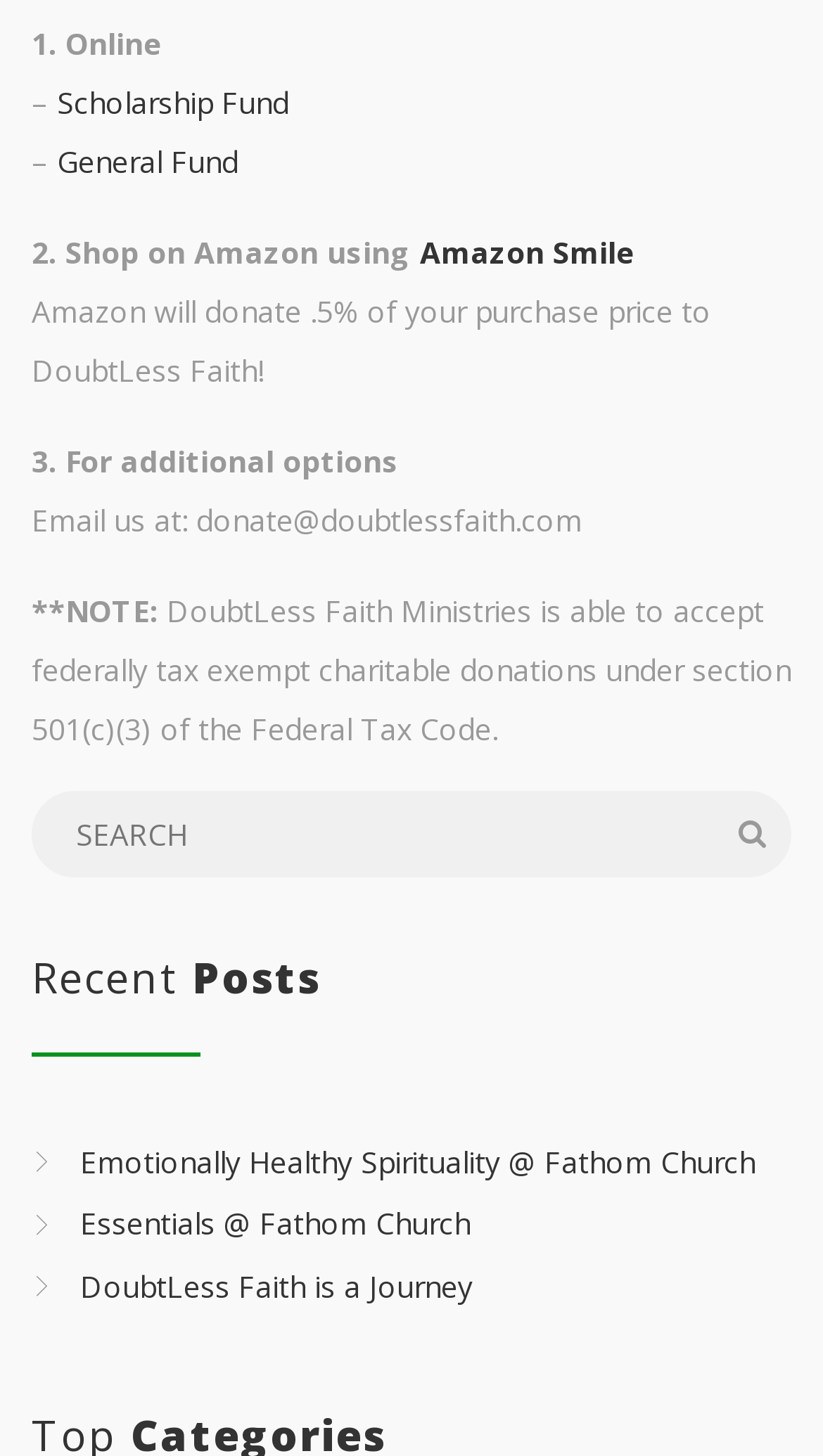What is the tax exemption status of DoubtLess Faith Ministries?
Based on the image, respond with a single word or phrase.

501(c)(3)